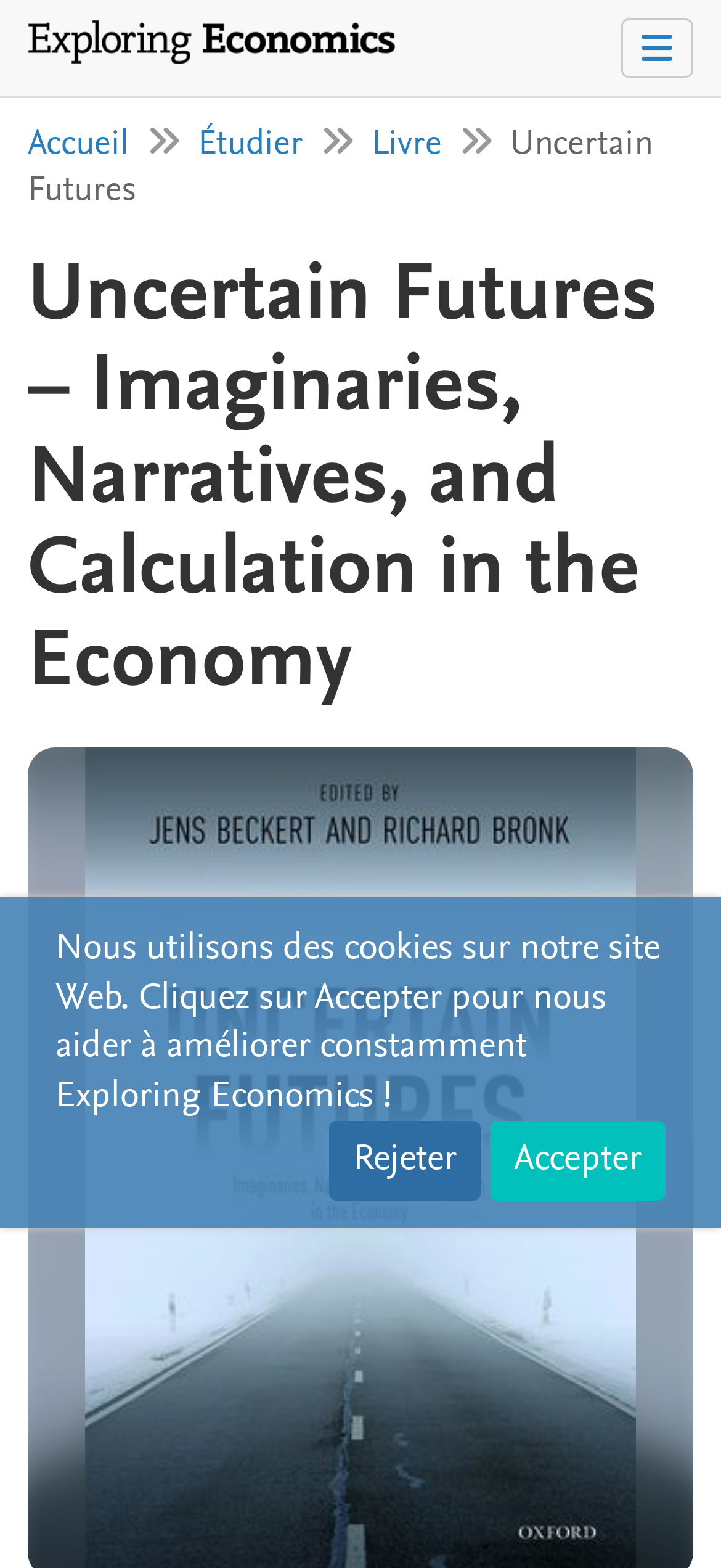How many main navigation links are there?
Look at the image and respond with a one-word or short-phrase answer.

3